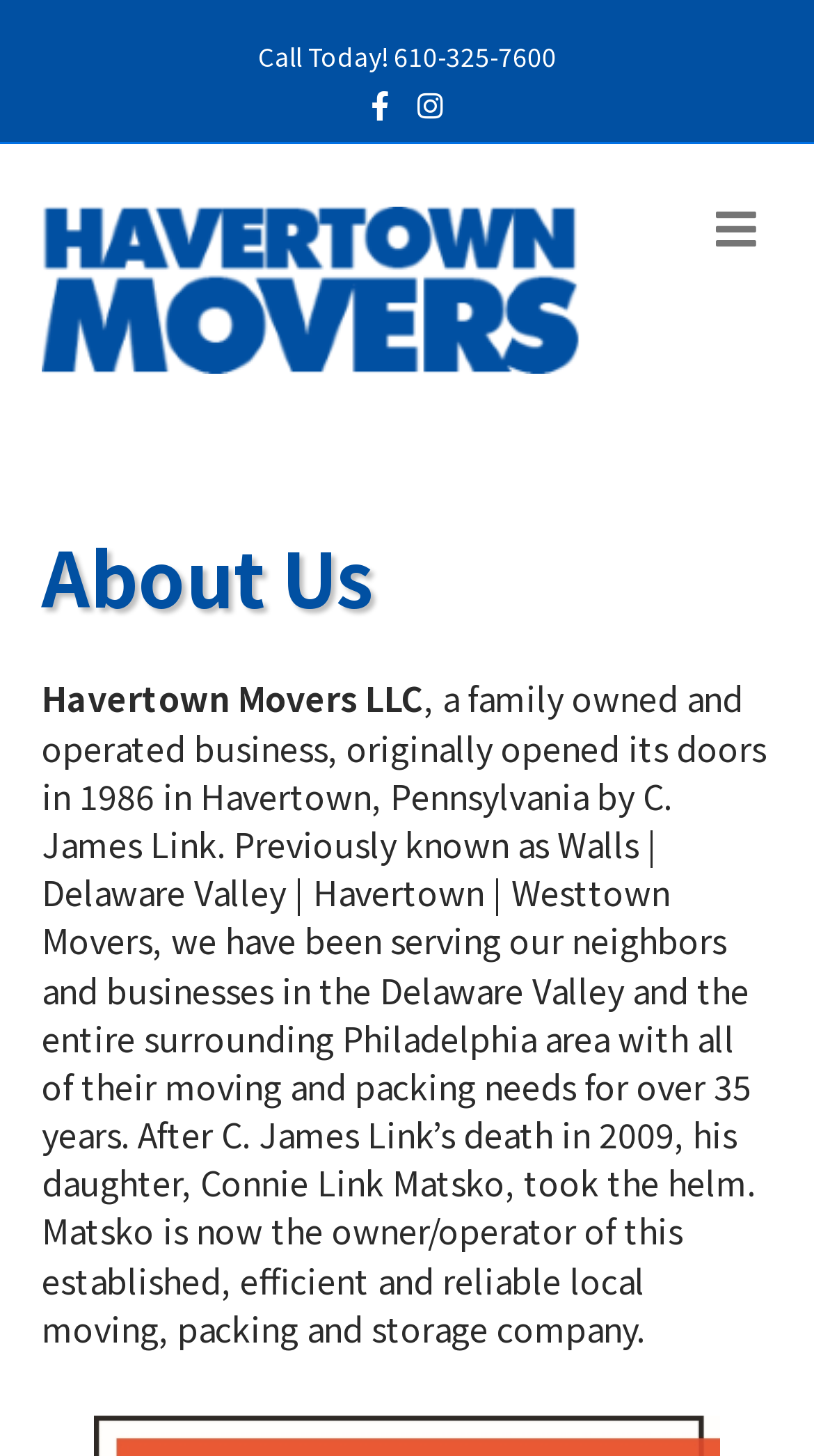Who is the current owner of Havertown Movers LLC?
From the details in the image, answer the question comprehensively.

I found the owner's name by reading the StaticText element that describes the history of the company, which mentions that Connie Link Matsko took over the business after her father's death in 2009.